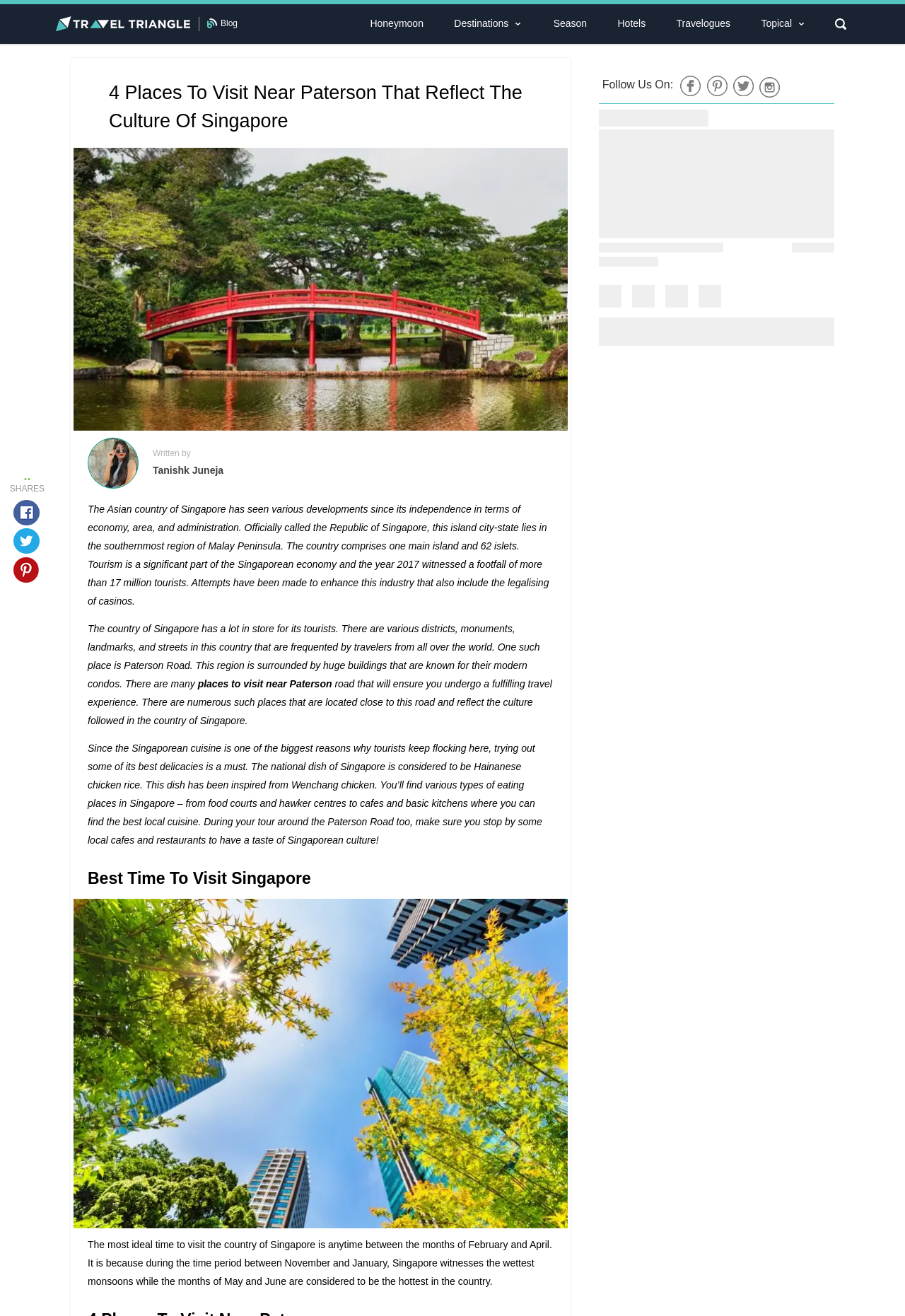What is the national dish of Singapore?
Analyze the image and deliver a detailed answer to the question.

According to the article, the national dish of Singapore is Hainanese chicken rice, which is mentioned in the section that talks about trying out local cuisine during a trip to Singapore.